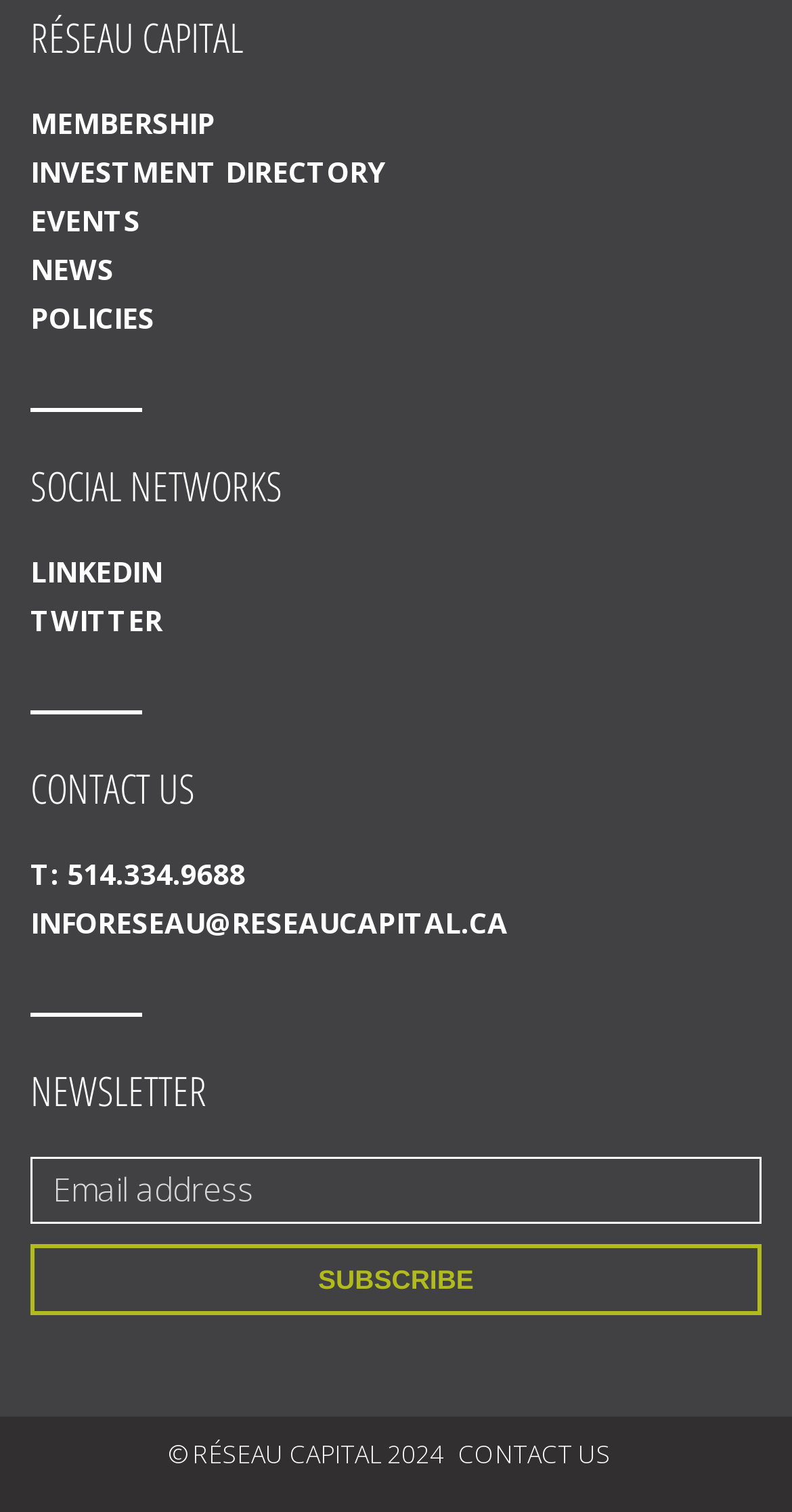Determine the bounding box coordinates of the region that needs to be clicked to achieve the task: "View investment directory".

[0.038, 0.101, 0.485, 0.127]